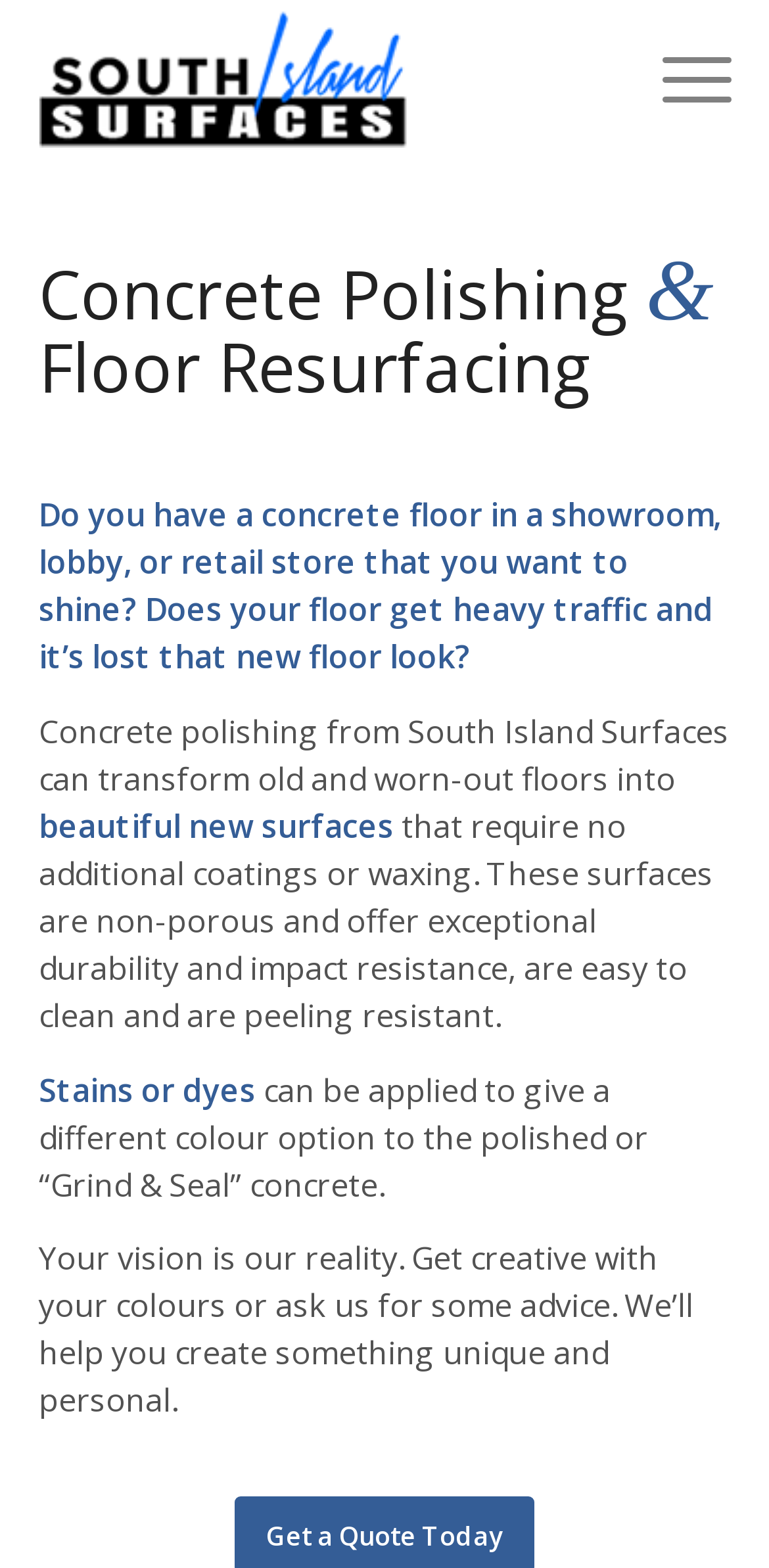Provide a brief response to the question below using a single word or phrase: 
What is the company name?

South Island Surfaces